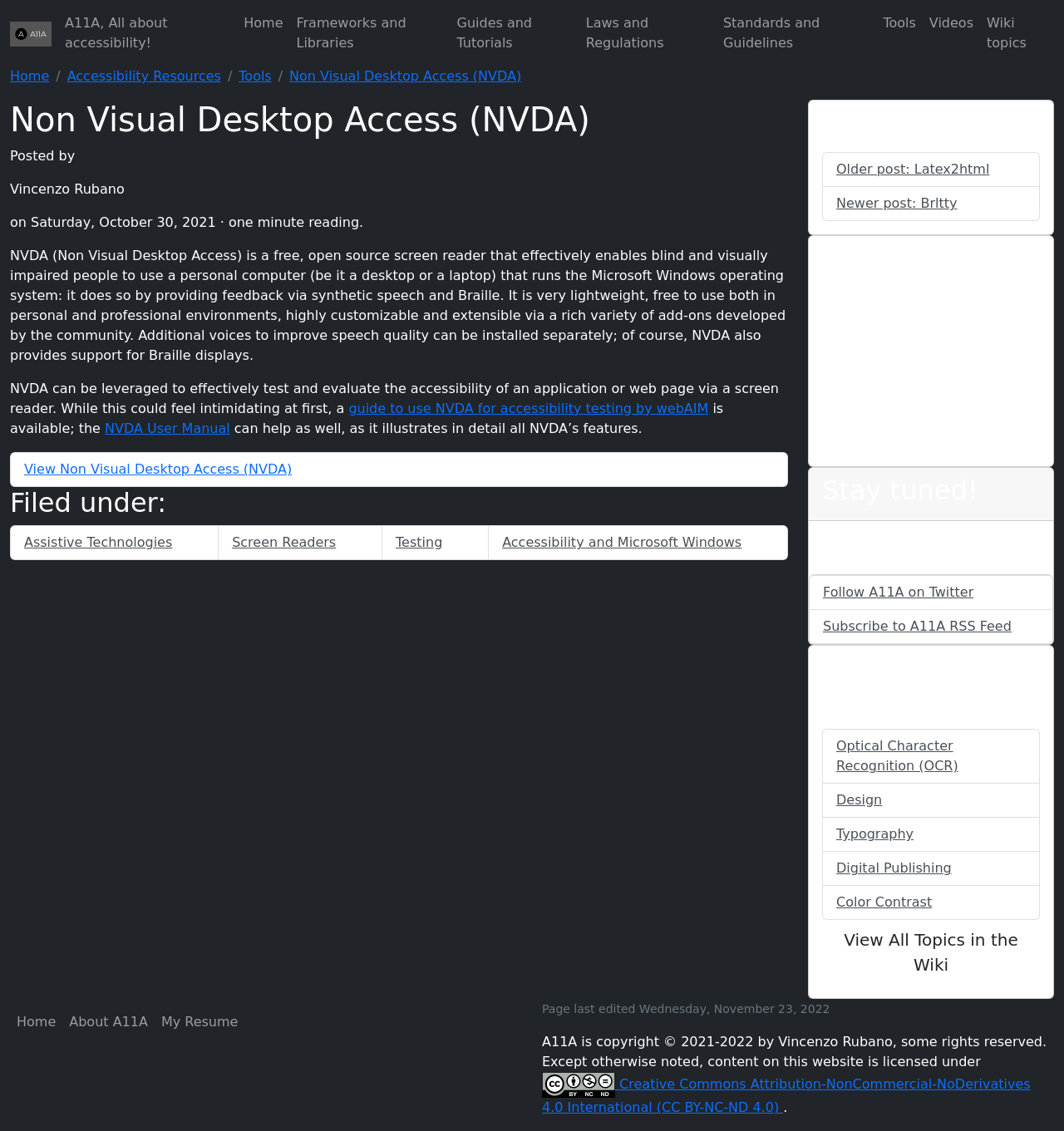Given the element description parent_node: Skip to main content, predict the bounding box coordinates for the UI element in the webpage screenshot. The format should be (top-left x, top-left y, bottom-right x, bottom-right y), and the values should be between 0 and 1.

[0.009, 0.014, 0.048, 0.045]